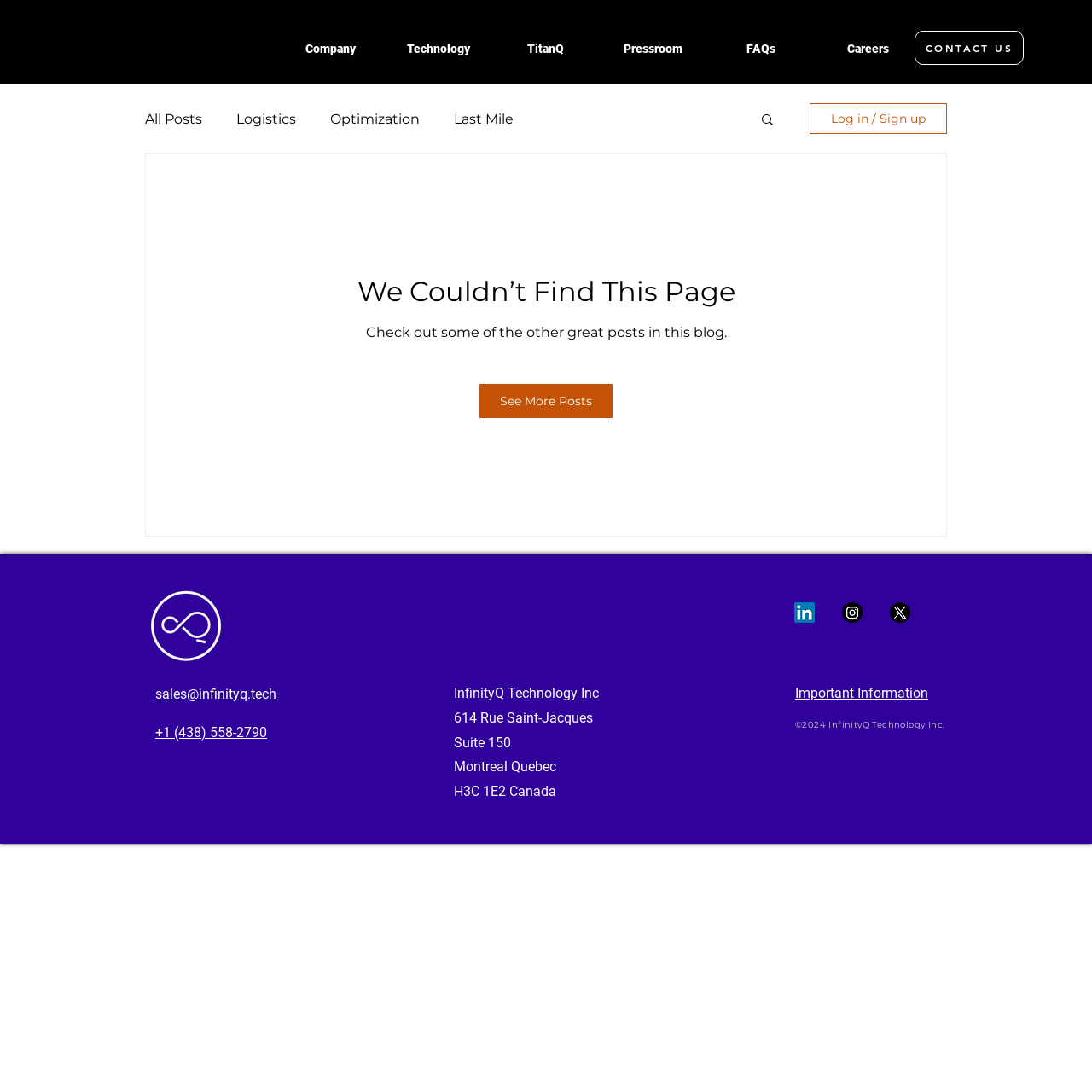Using the element description: "+1 (438) 558-2790", determine the bounding box coordinates. The coordinates should be in the format [left, top, right, bottom], with values between 0 and 1.

[0.142, 0.663, 0.245, 0.678]